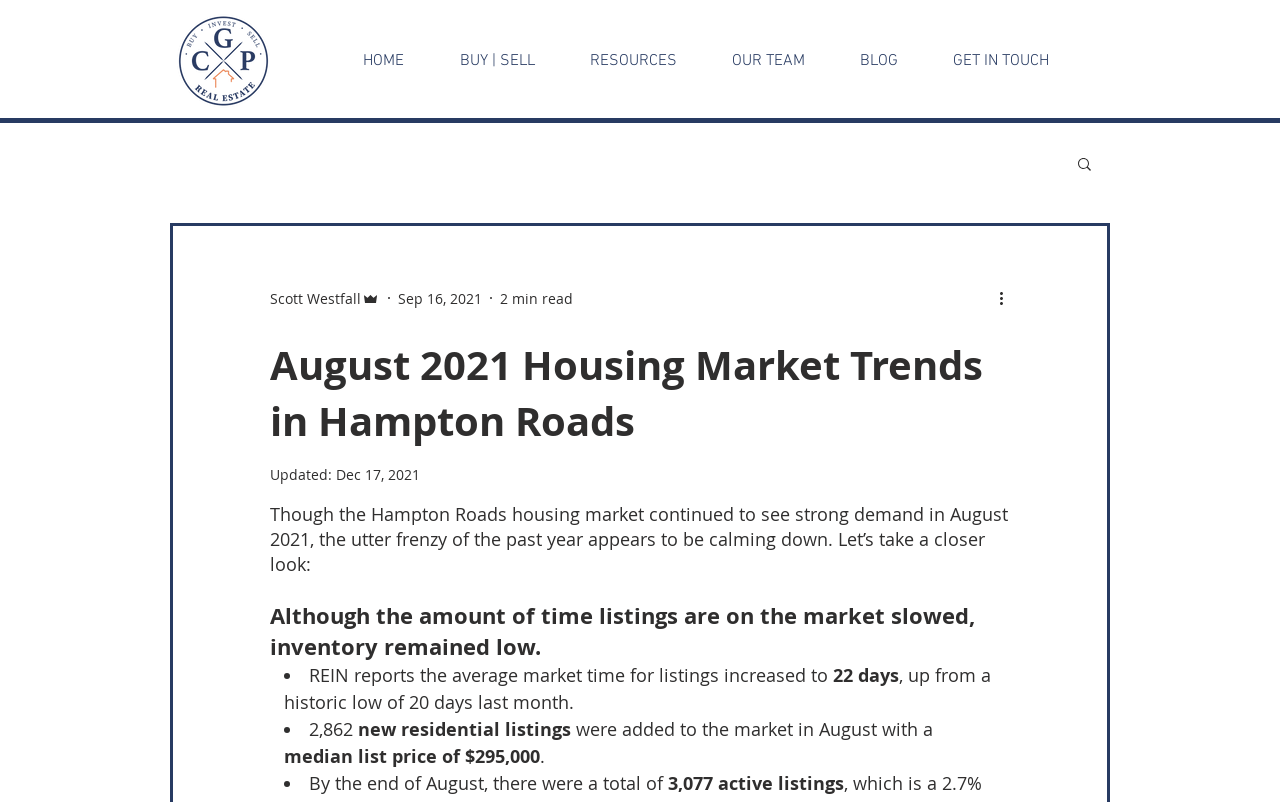Find the bounding box coordinates for the HTML element described as: "BUY | SELL". The coordinates should consist of four float values between 0 and 1, i.e., [left, top, right, bottom].

[0.338, 0.057, 0.439, 0.095]